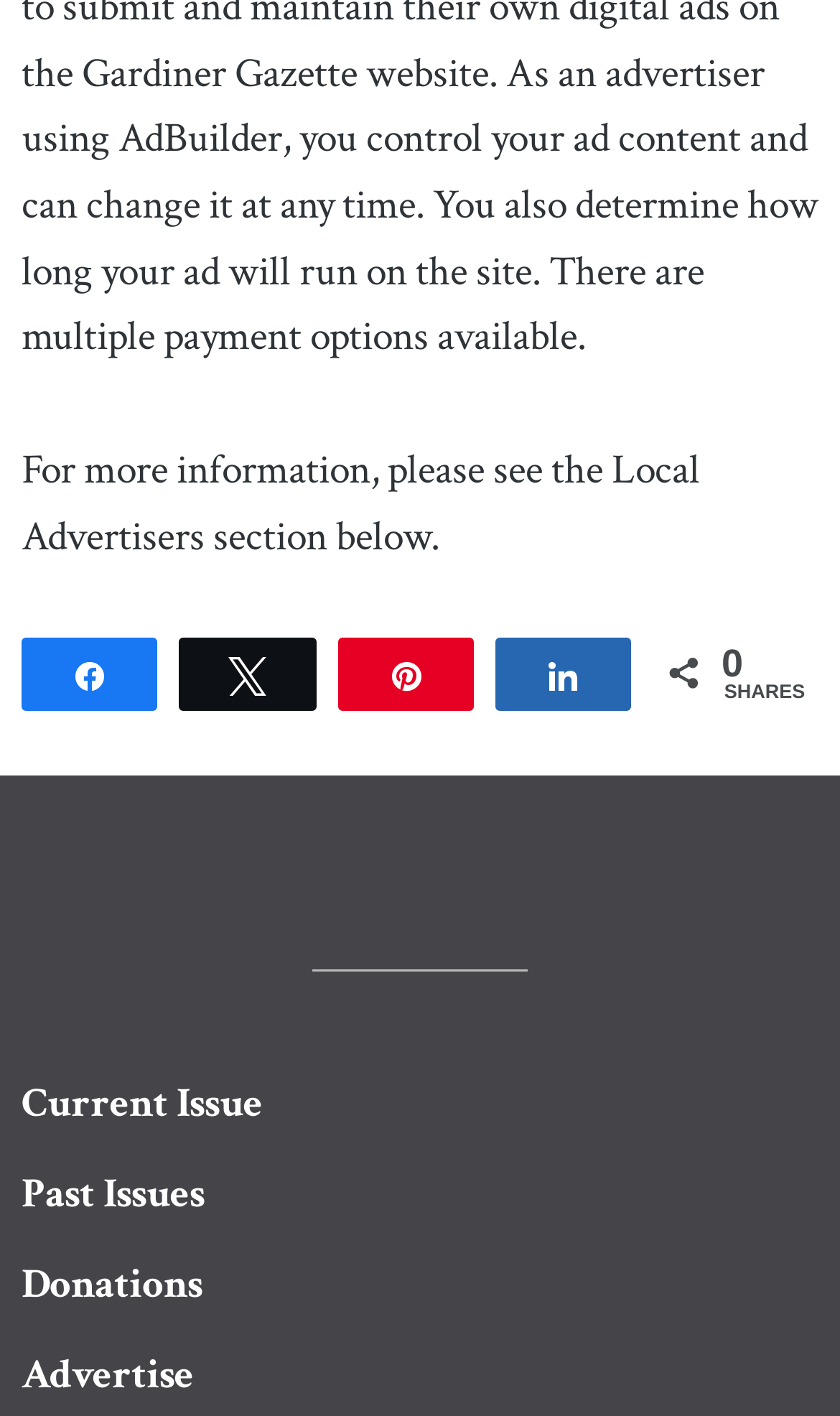What is the last option in the section below the social media sharing links?
Give a comprehensive and detailed explanation for the question.

I looked at the section below the social media sharing links and found that it contains links to 'Current Issue', 'Past Issues', 'Donations', and 'Advertise'. The last option in this section is 'Advertise'.